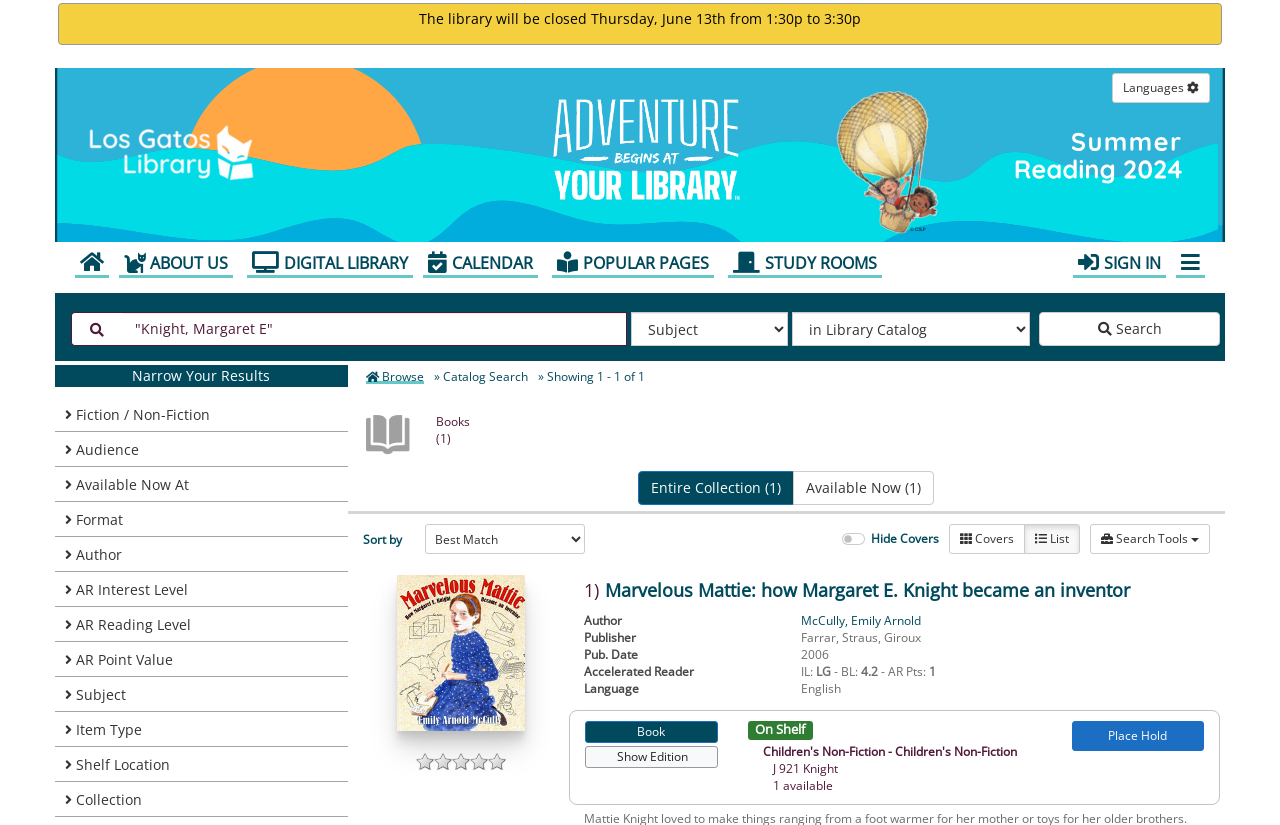Ascertain the bounding box coordinates for the UI element detailed here: "alt="Marvelous_Mattie"". The coordinates should be provided as [left, top, right, bottom] with each value being a float between 0 and 1.

[0.31, 0.78, 0.41, 0.801]